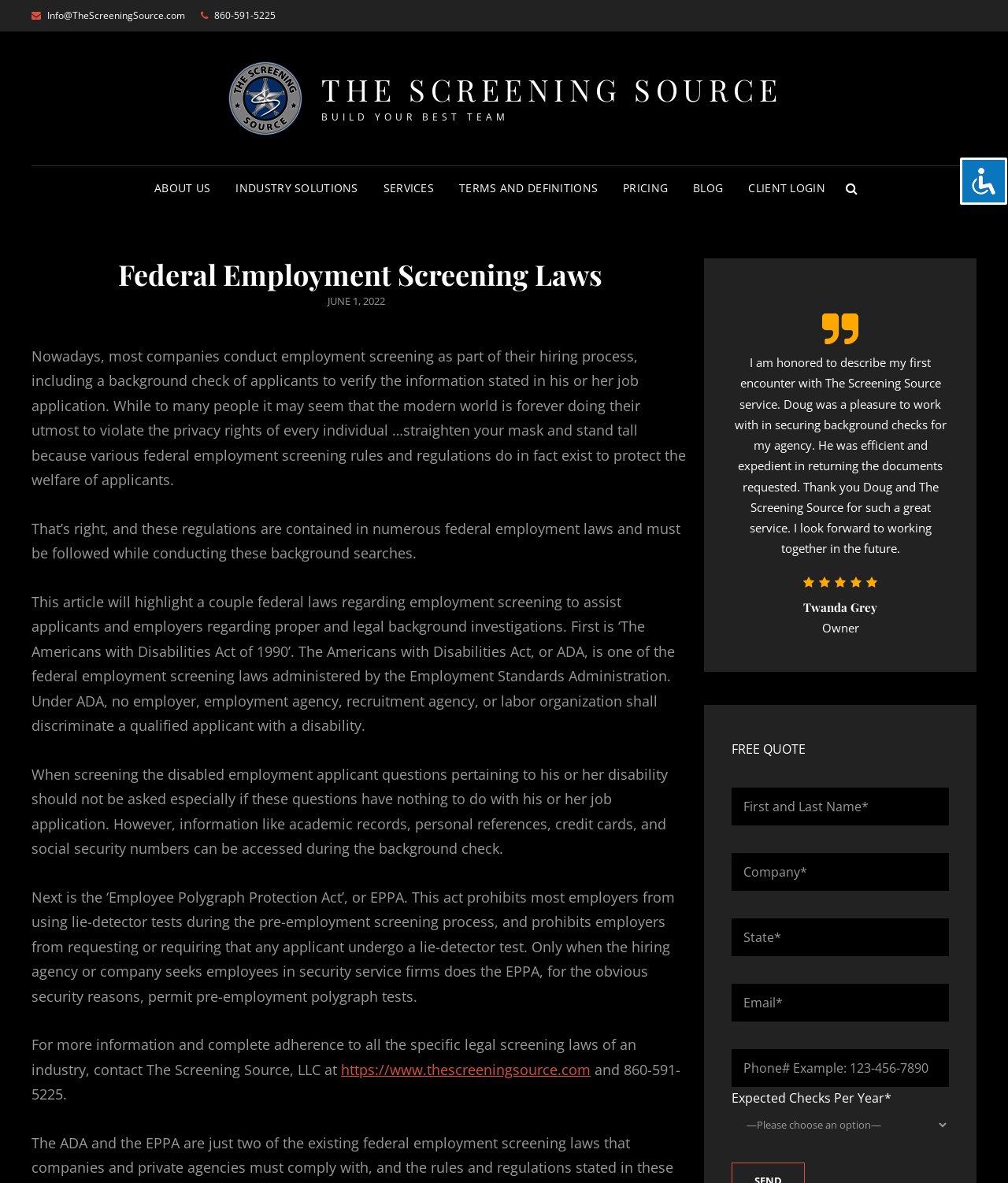What is the contact email of the company? Please answer the question using a single word or phrase based on the image.

Info@TheScreeningSource.com